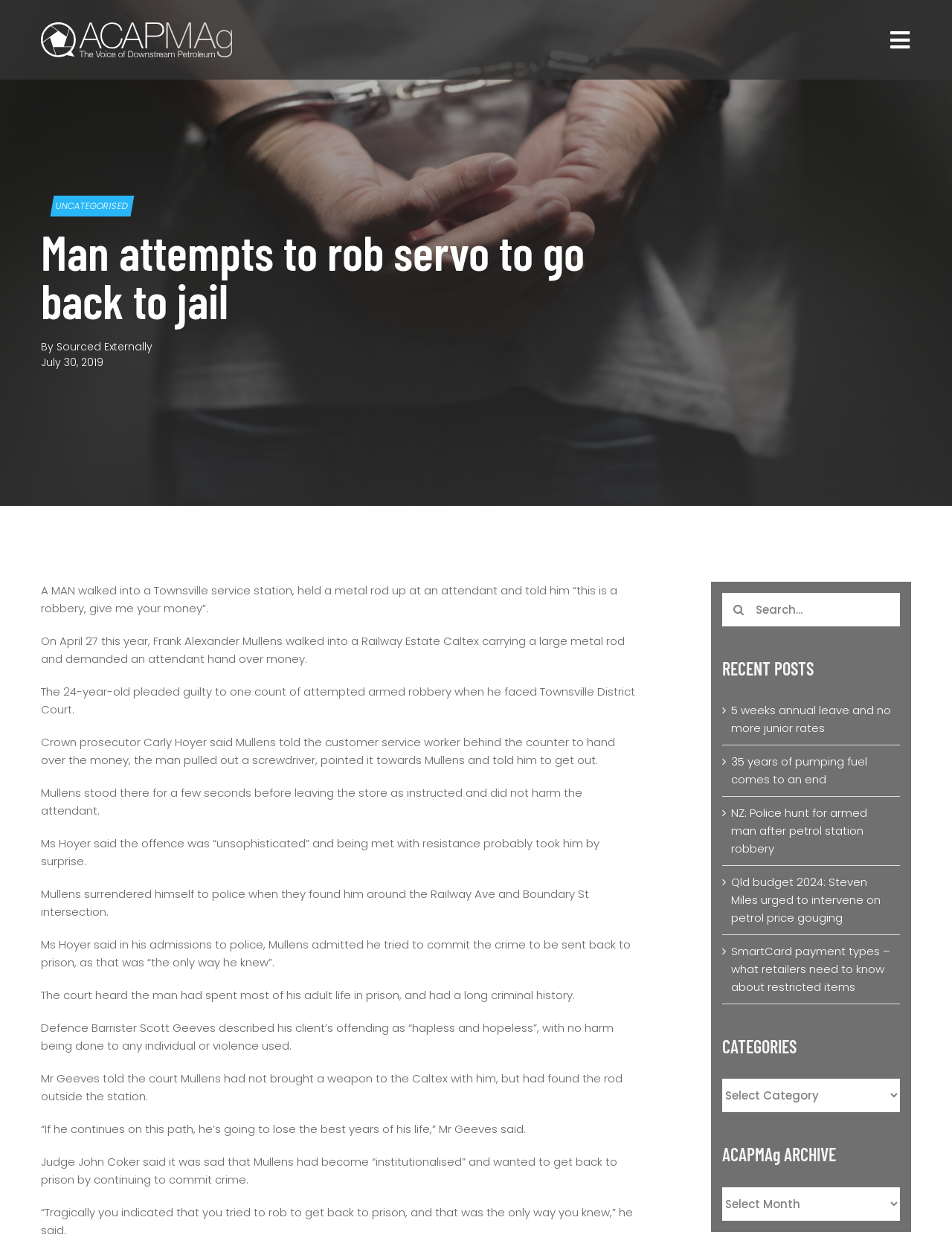What is the occupation of Chris mentioned in the webpage?
Analyze the image and deliver a detailed answer to the question.

There is no mention of Chris or his occupation in the webpage content. This question is invalid.